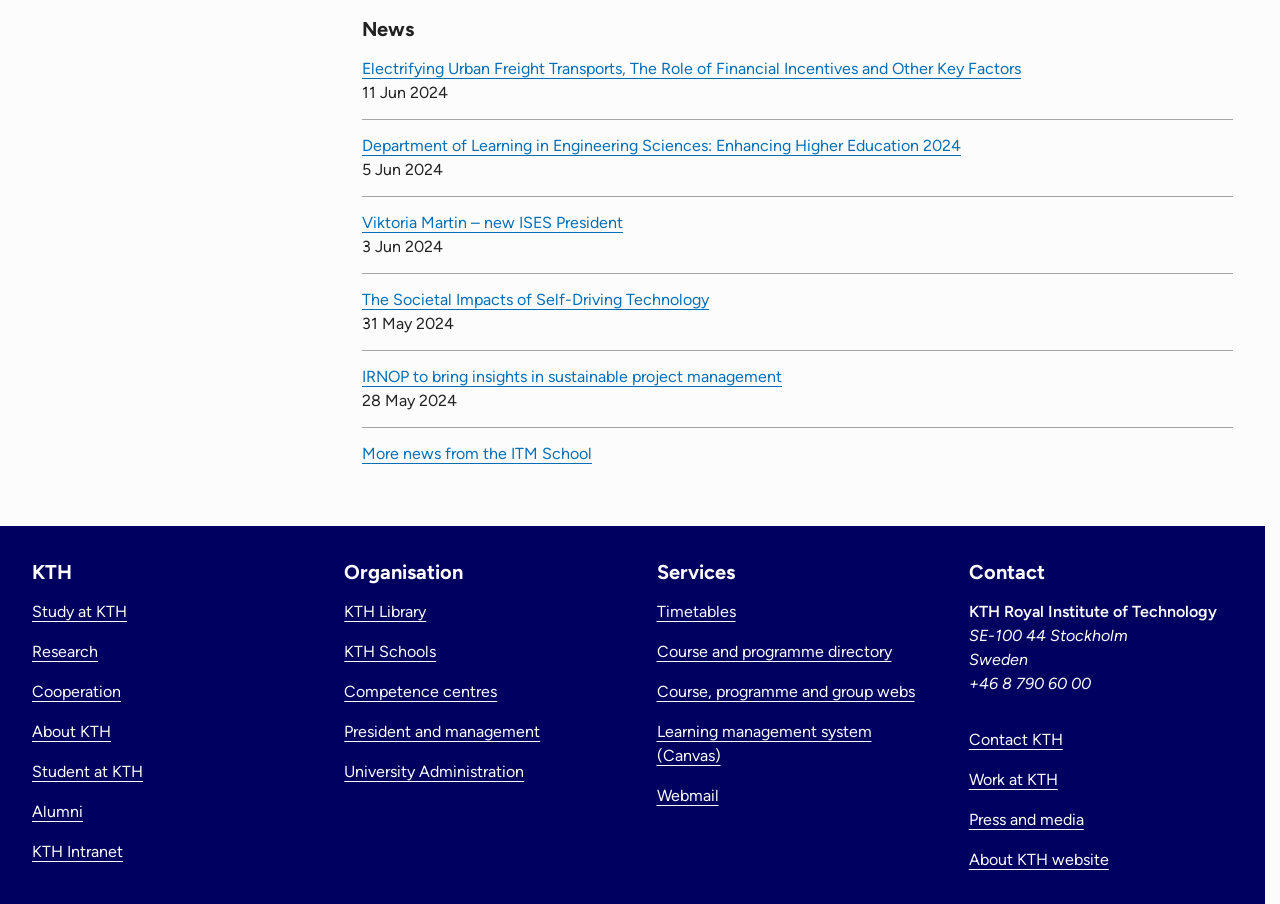Answer succinctly with a single word or phrase:
What is the phone number of the university?

+46 8 790 60 00